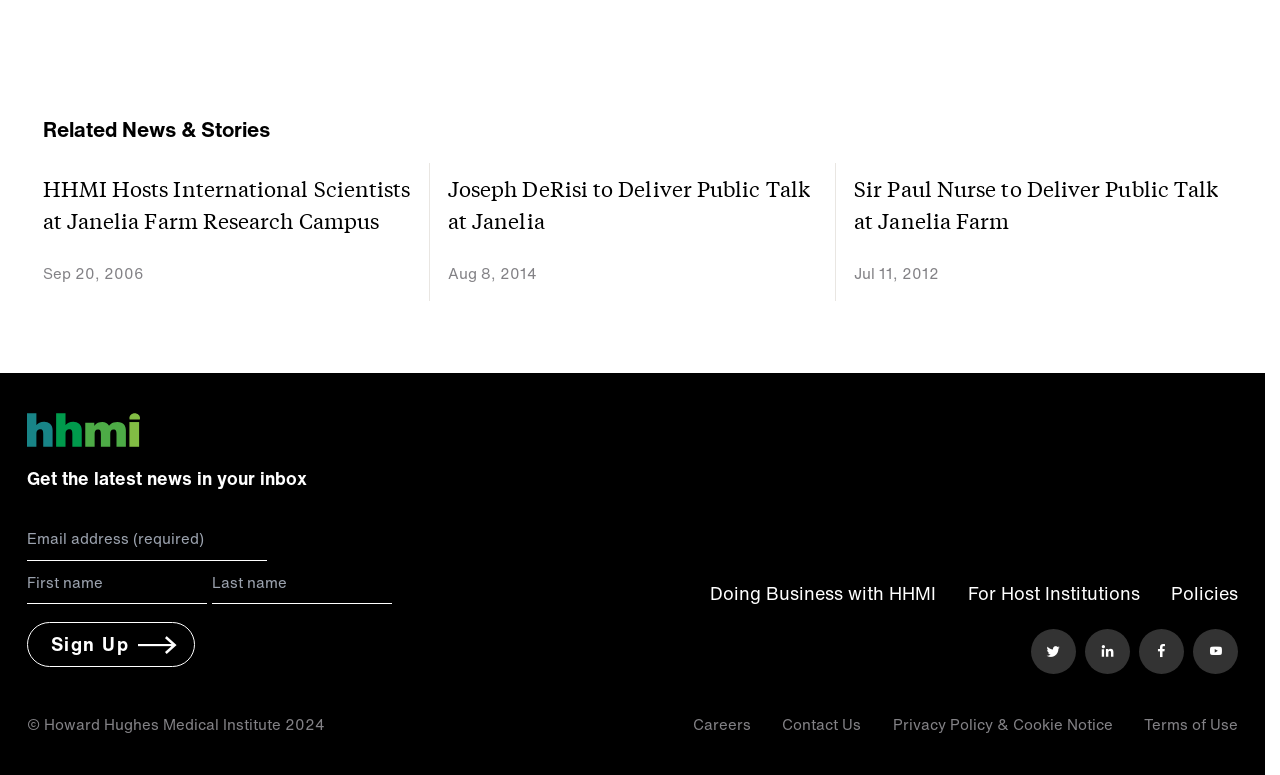Please provide the bounding box coordinates for the element that needs to be clicked to perform the instruction: "Click on the 'HHMI Hosts International Scientists at Janelia Farm Research Campus' link". The coordinates must consist of four float numbers between 0 and 1, formatted as [left, top, right, bottom].

[0.033, 0.224, 0.321, 0.302]